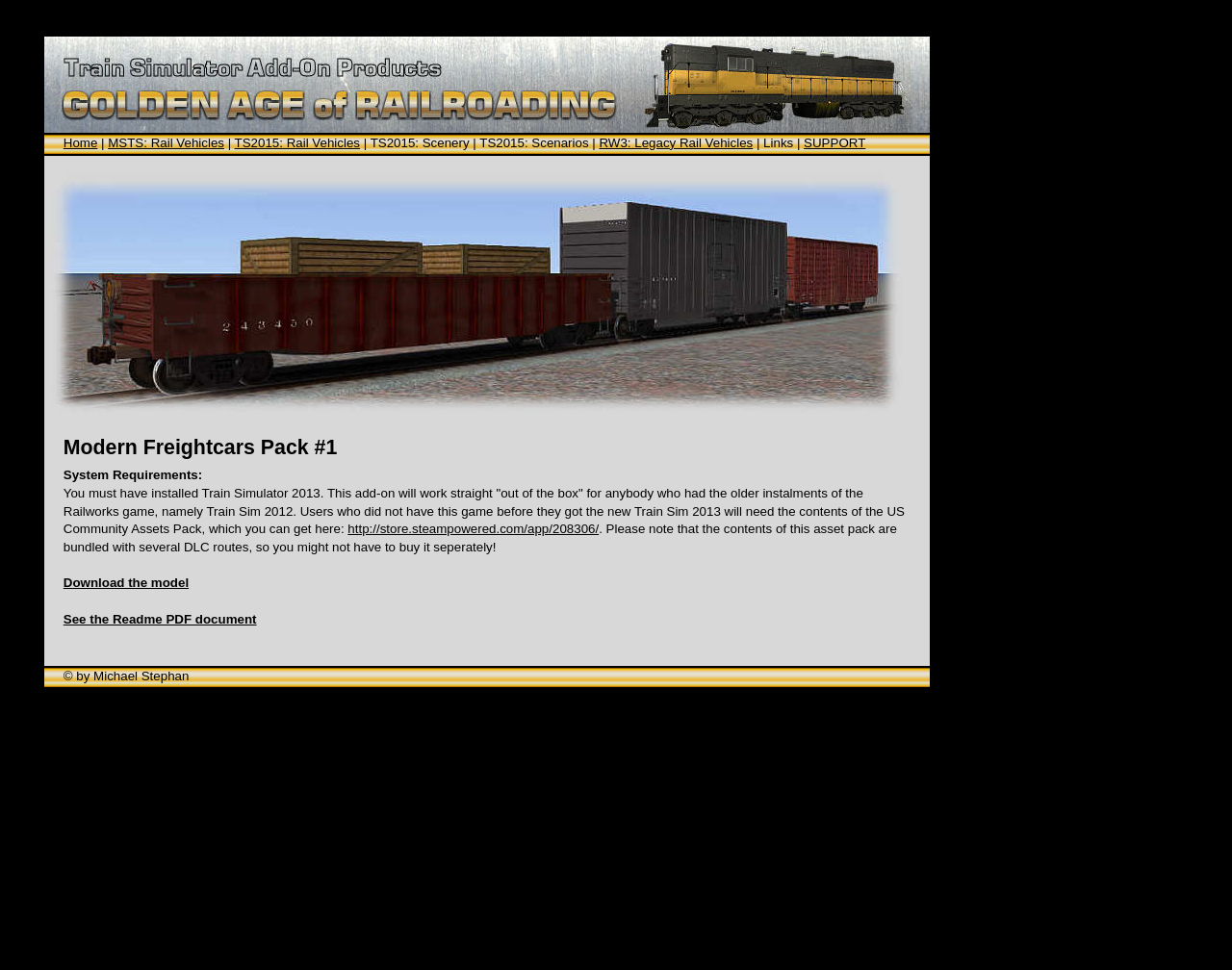Could you find the bounding box coordinates of the clickable area to complete this instruction: "See the Readme PDF document"?

[0.051, 0.631, 0.208, 0.645]